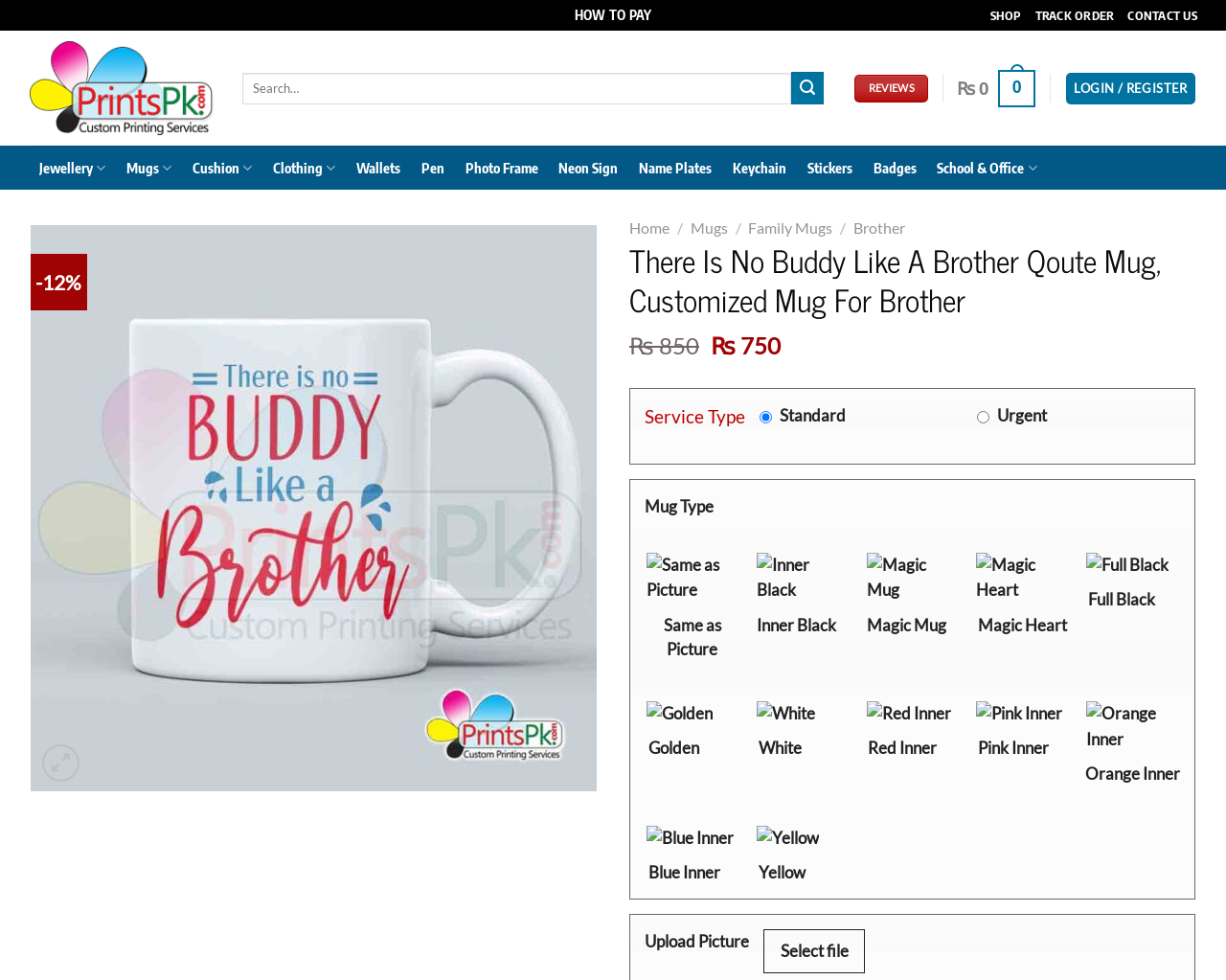Identify the webpage's primary heading and generate its text.

There Is No Buddy Like A Brother Qoute Mug, Customized Mug For Brother